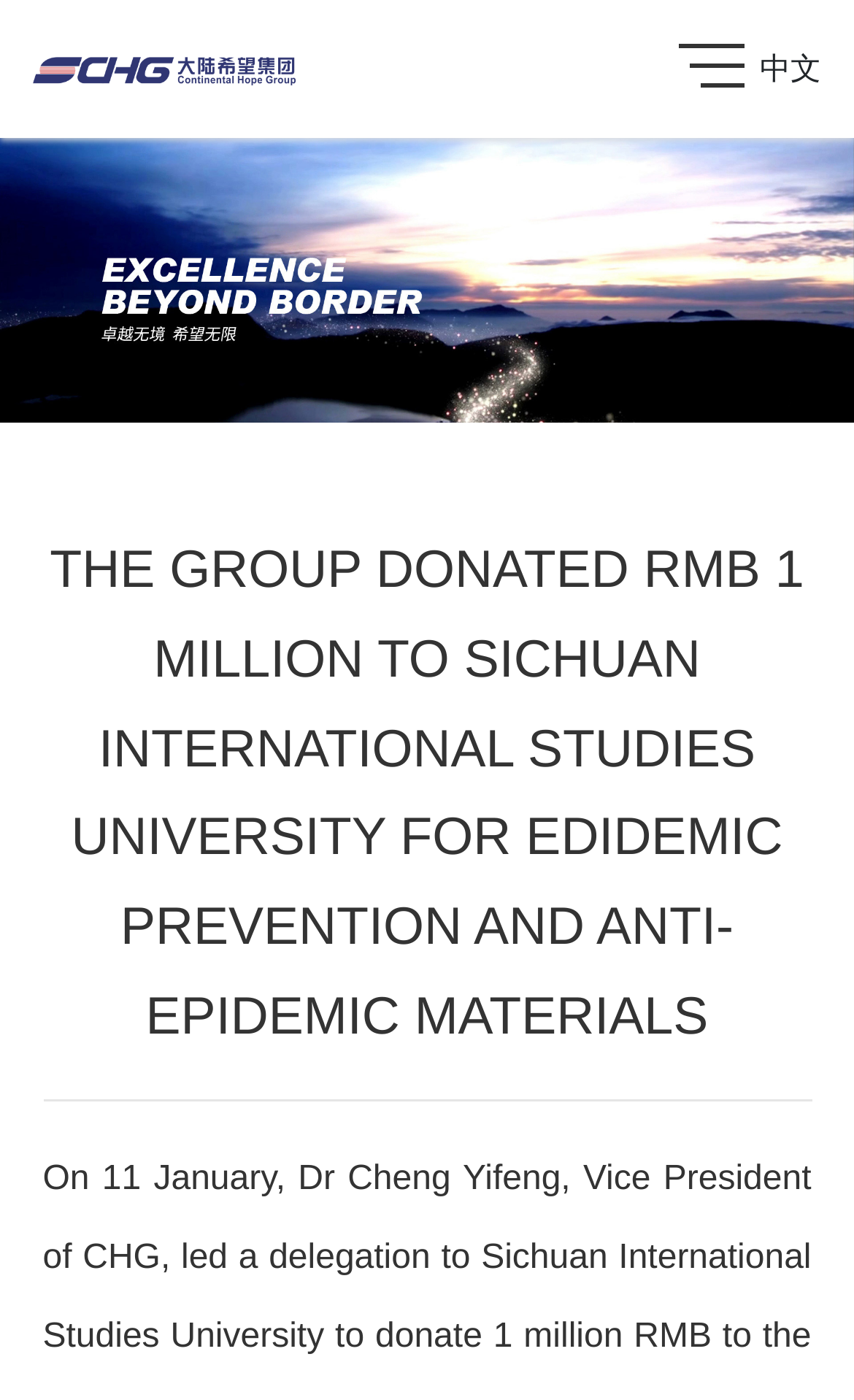Answer the following in one word or a short phrase: 
What is the language of the webpage?

Chinese